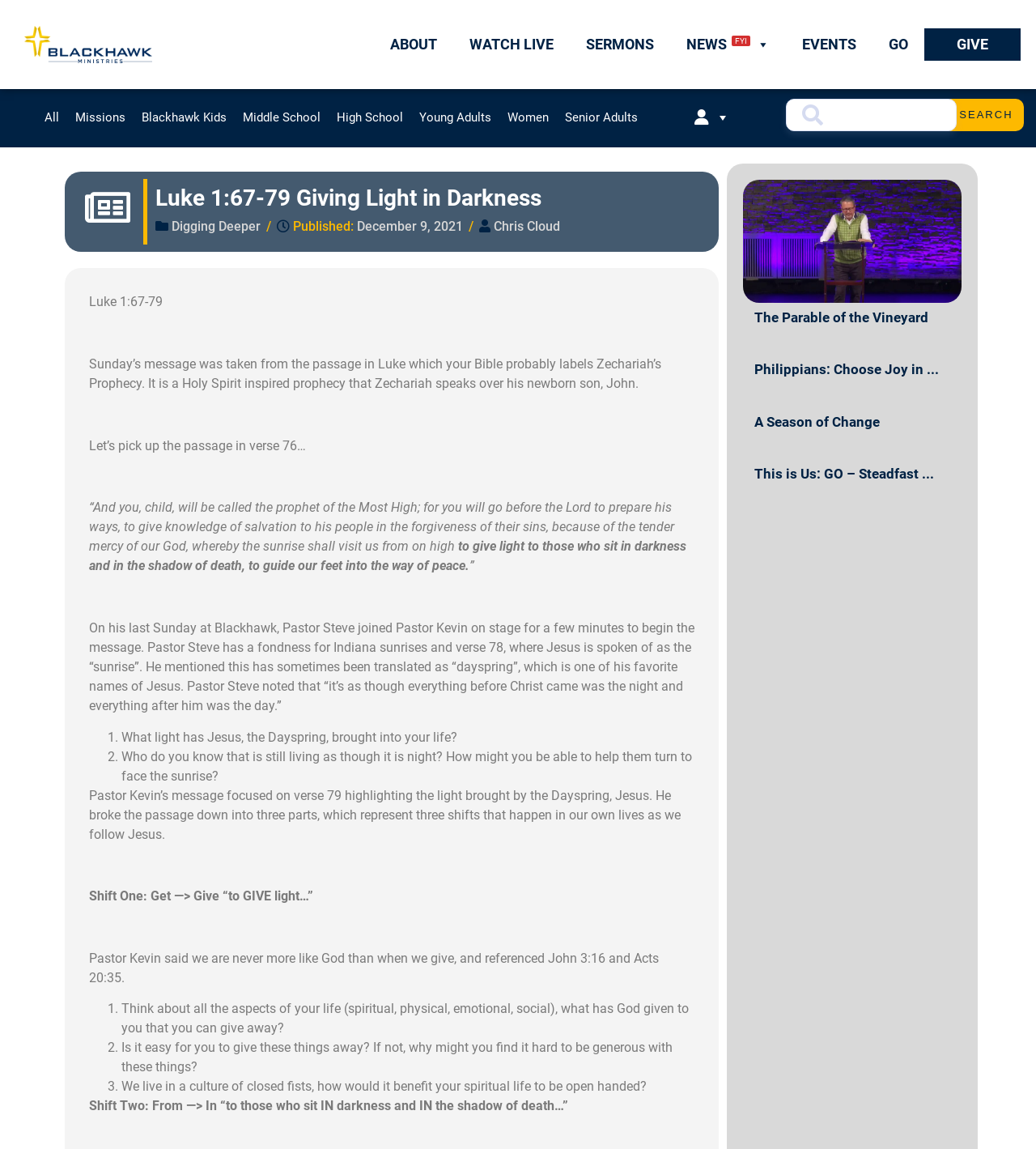Identify and extract the main heading from the webpage.

Luke 1:67-79 Giving Light in Darkness